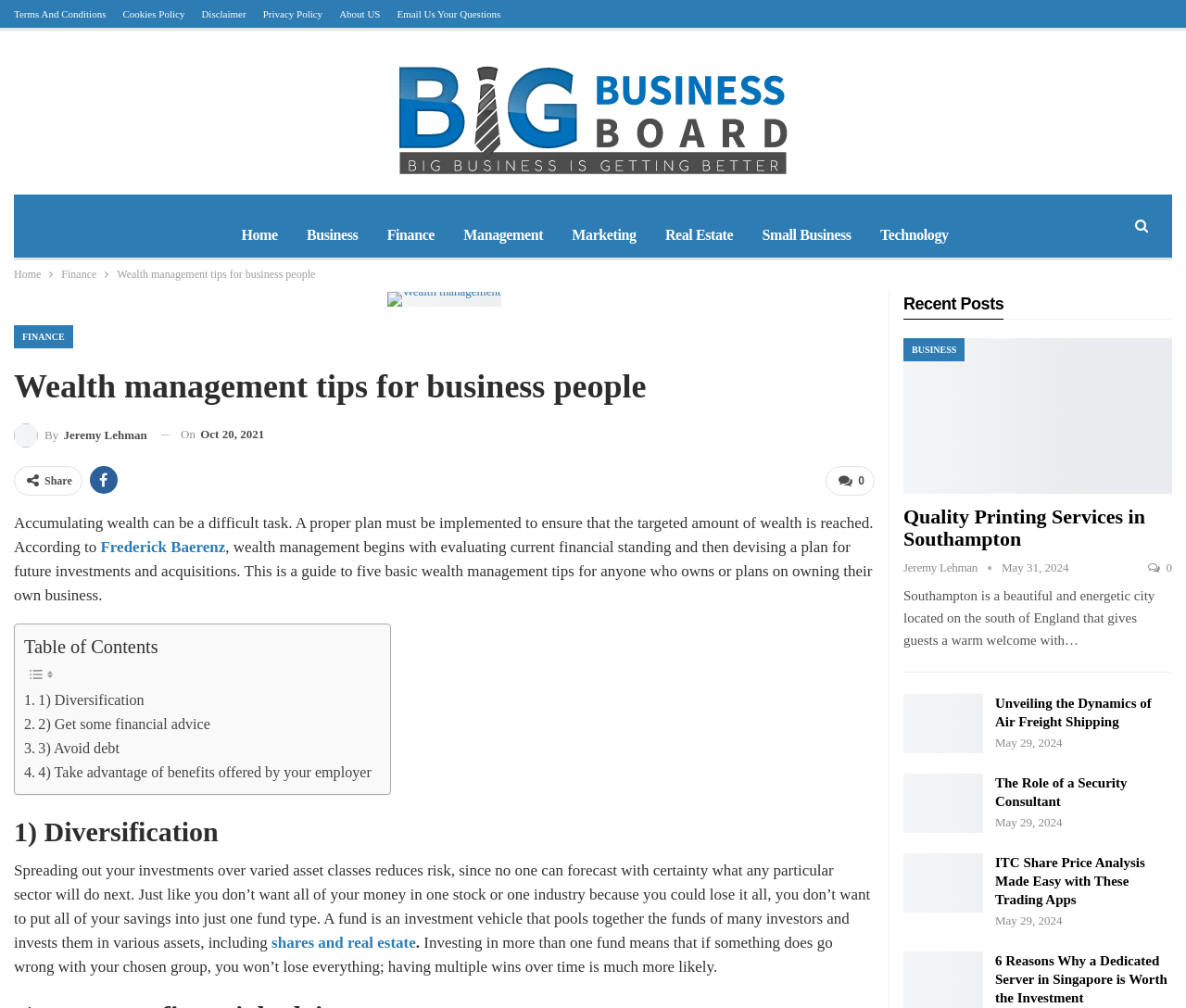Please specify the bounding box coordinates for the clickable region that will help you carry out the instruction: "Click on the 'Wealth management' link".

[0.322, 0.289, 0.427, 0.303]